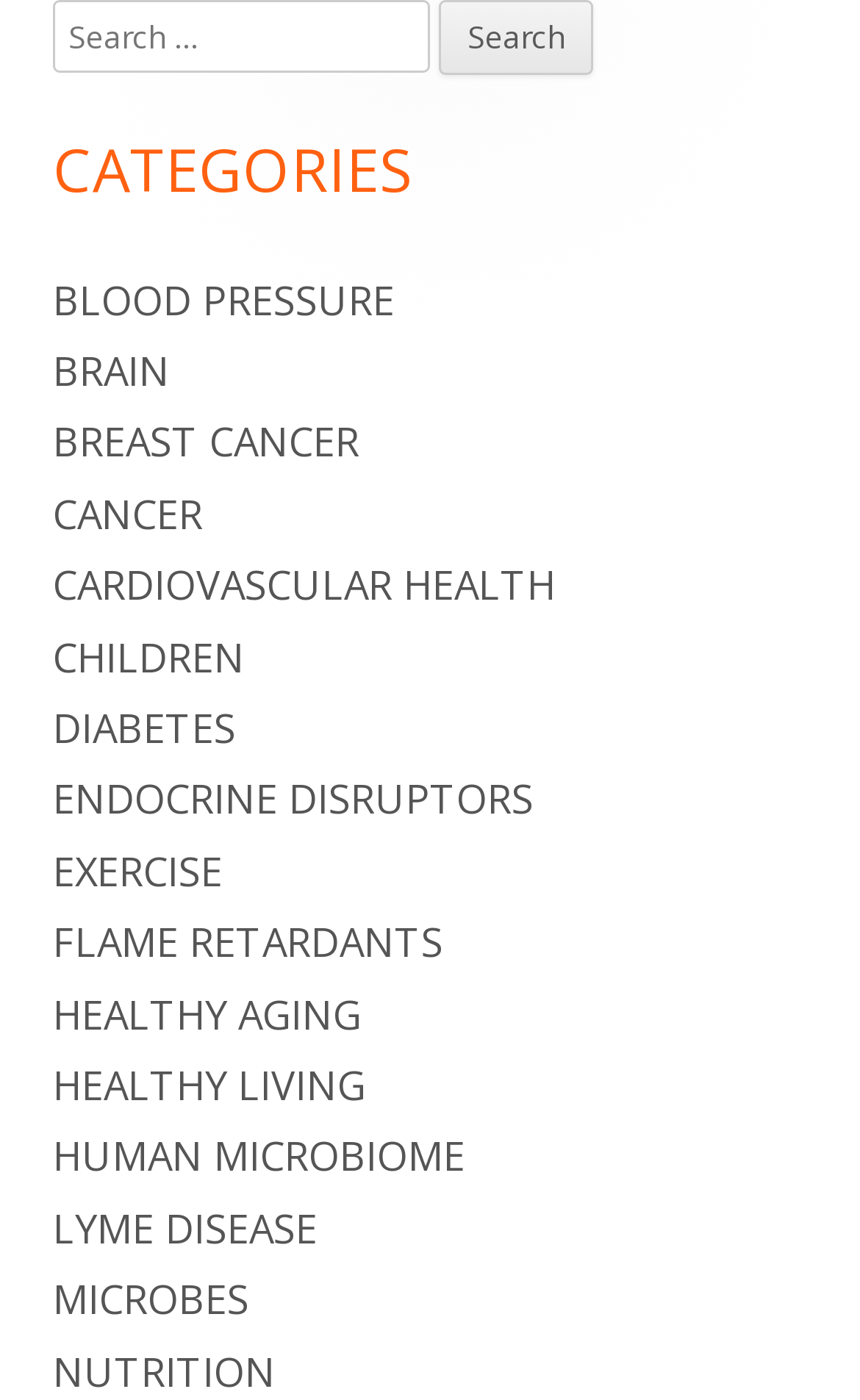Locate the bounding box coordinates of the region to be clicked to comply with the following instruction: "Learn about brain health". The coordinates must be four float numbers between 0 and 1, in the form [left, top, right, bottom].

[0.062, 0.246, 0.197, 0.284]